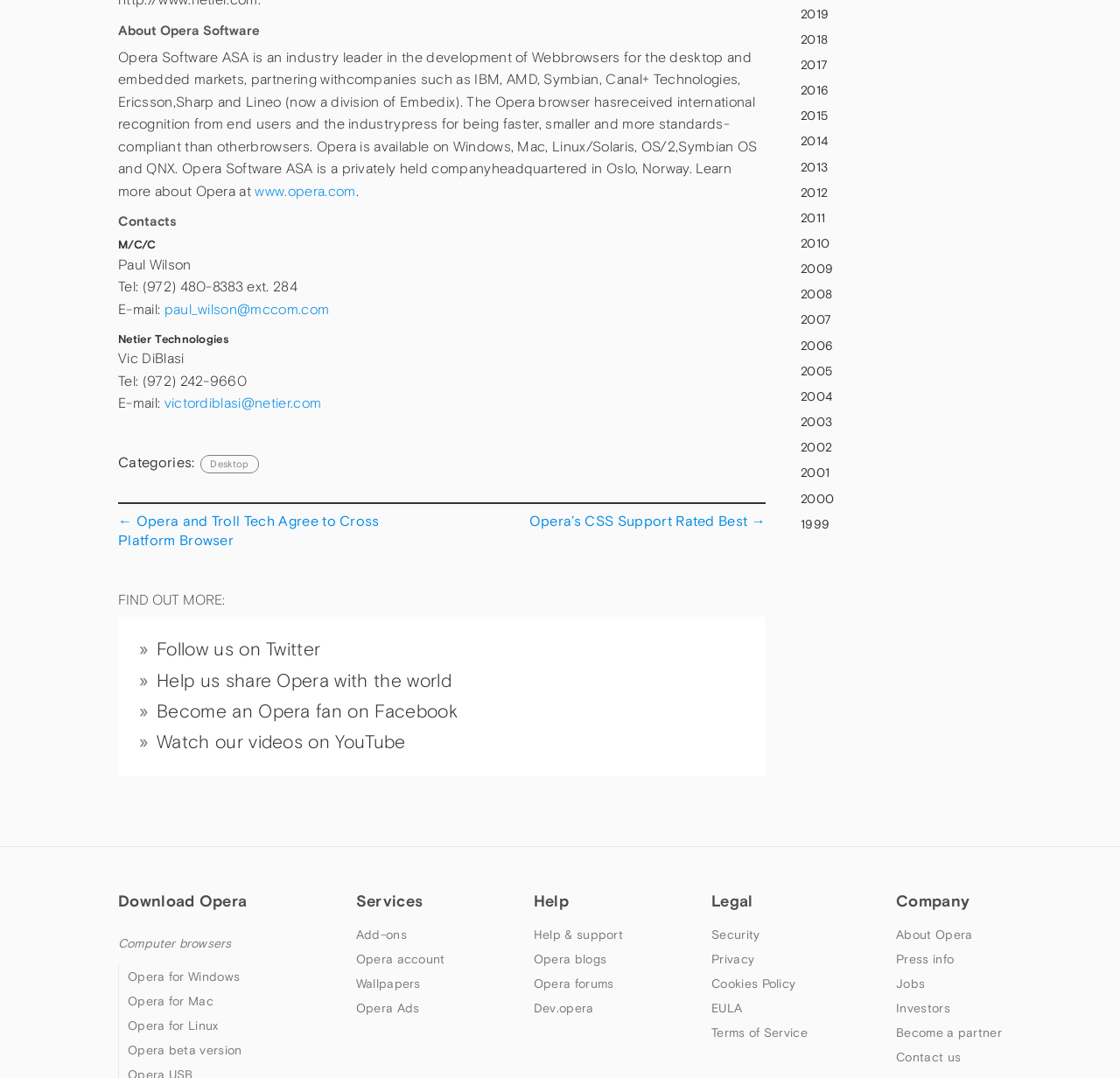What are the available platforms for Opera browser?
Kindly offer a detailed explanation using the data available in the image.

In the static text under the heading 'About Opera Software', it is mentioned that Opera is available on various platforms, including Windows, Mac, Linux/Solaris, OS/2, Symbian OS, and QNX.